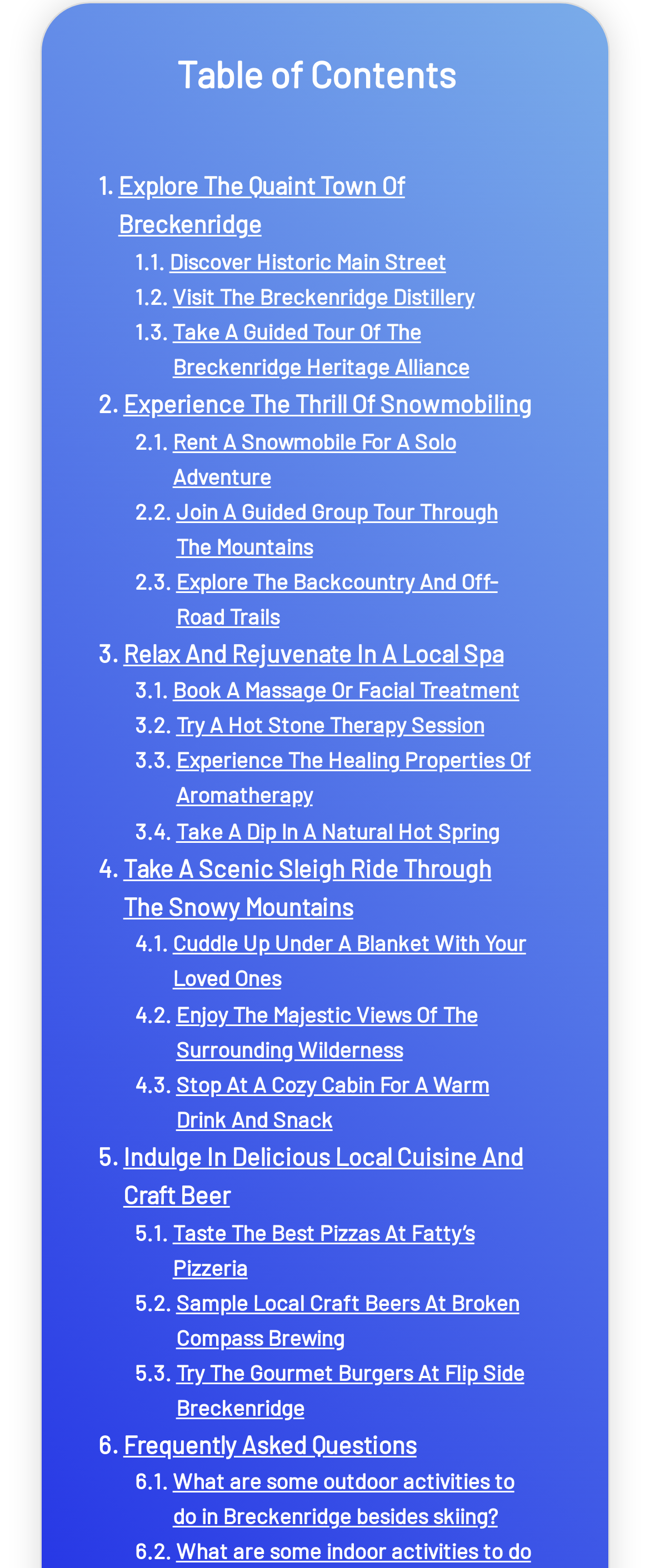Locate the bounding box coordinates of the segment that needs to be clicked to meet this instruction: "Indulge In Delicious Local Cuisine And Craft Beer".

[0.151, 0.725, 0.823, 0.775]